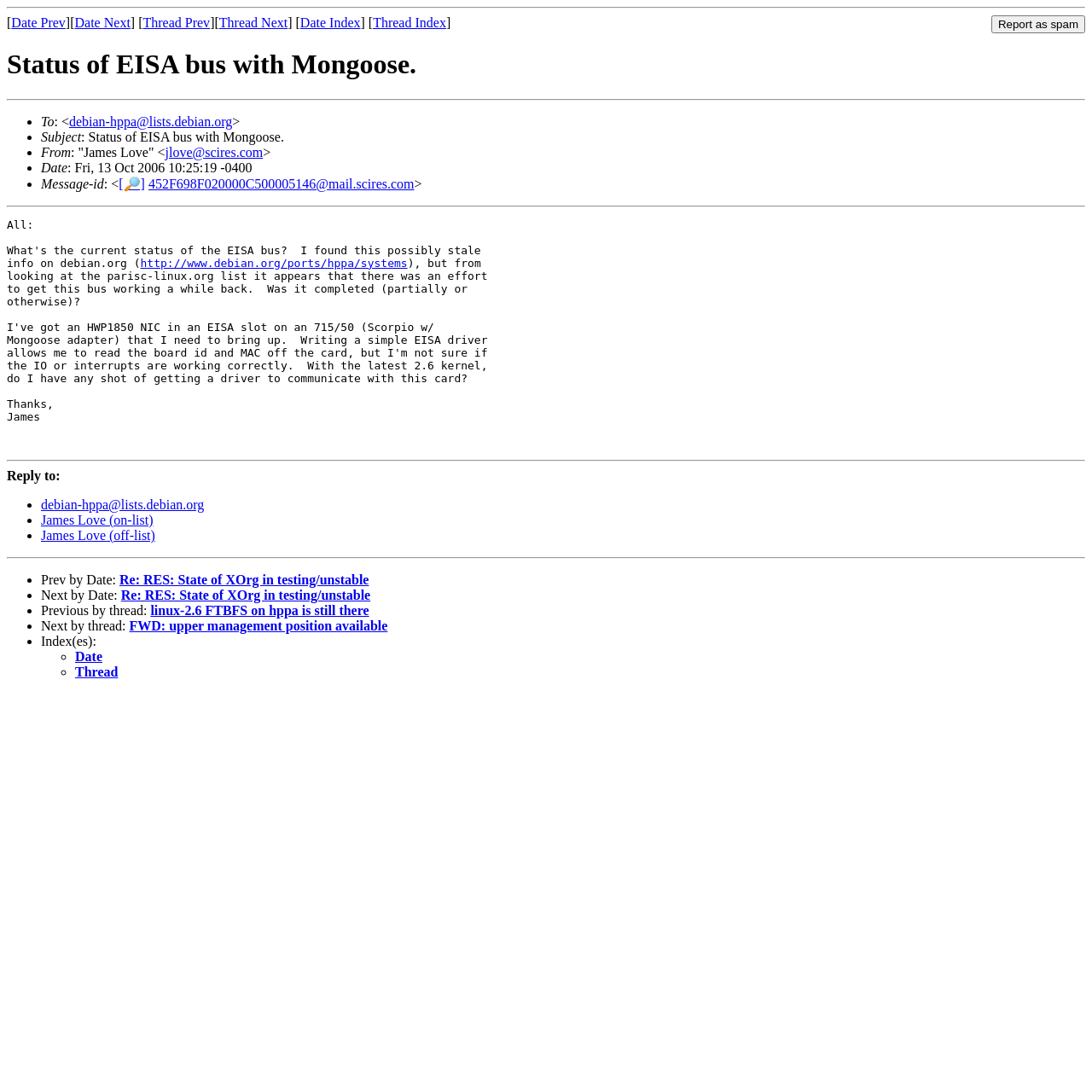What is the link to the Debian HPPA systems page?
Answer the question with a single word or phrase, referring to the image.

http://www.debian.org/ports/hppa/systems